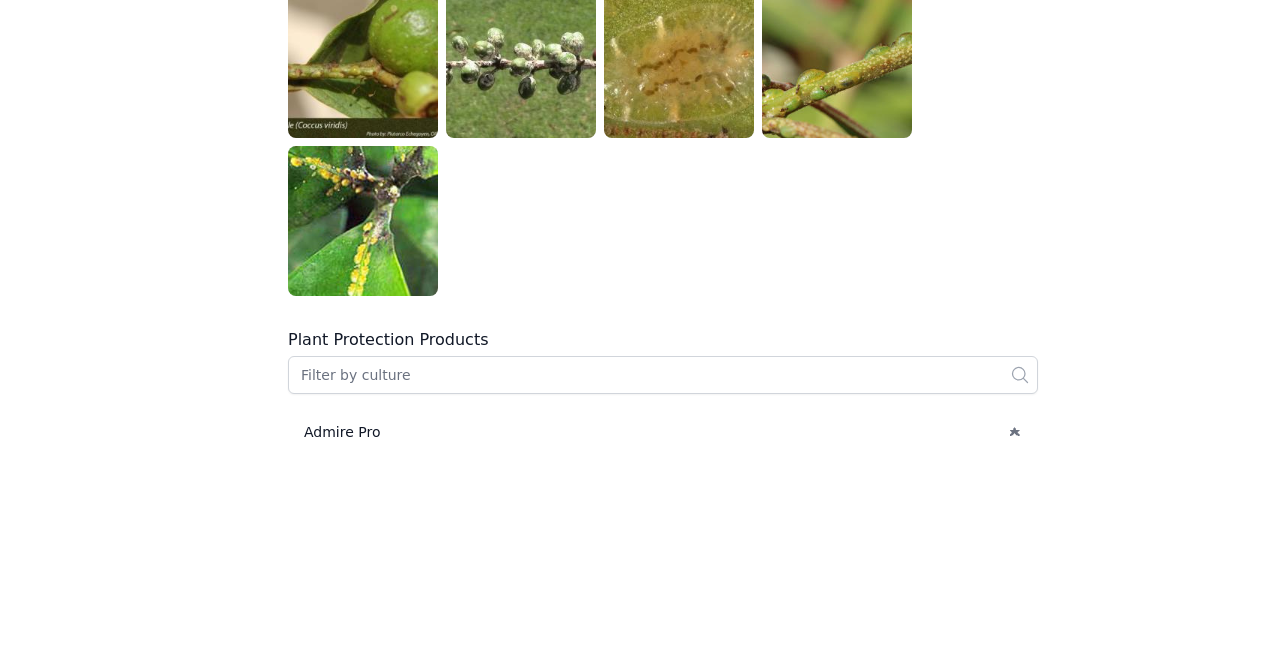What is the main topic of this webpage?
Using the picture, provide a one-word or short phrase answer.

Plant Protection Products